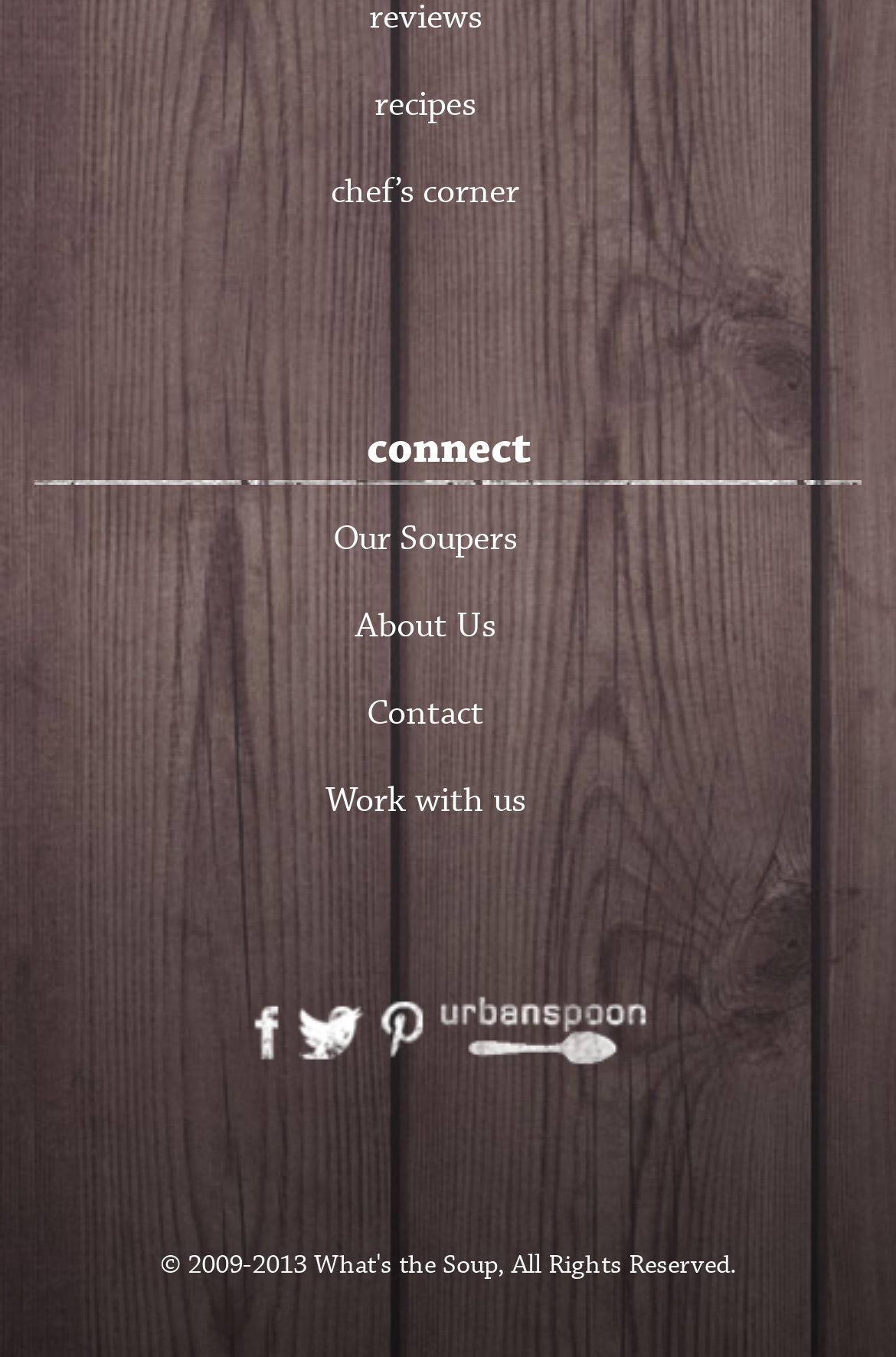Respond to the question below with a concise word or phrase:
How many complementary sections are there?

2